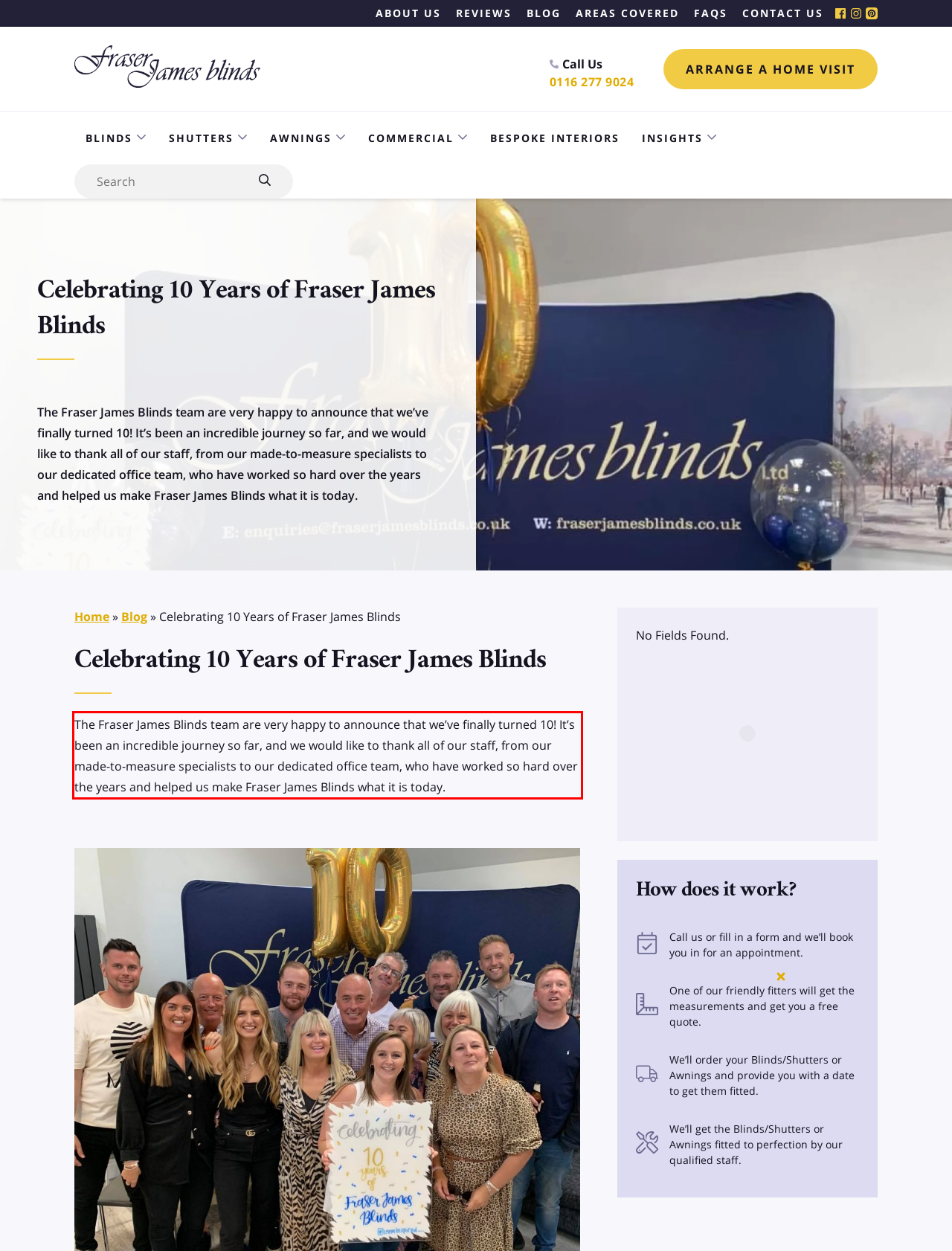In the screenshot of the webpage, find the red bounding box and perform OCR to obtain the text content restricted within this red bounding box.

The Fraser James Blinds team are very happy to announce that we’ve finally turned 10! It’s been an incredible journey so far, and we would like to thank all of our staff, from our made-to-measure specialists to our dedicated office team, who have worked so hard over the years and helped us make Fraser James Blinds what it is today.